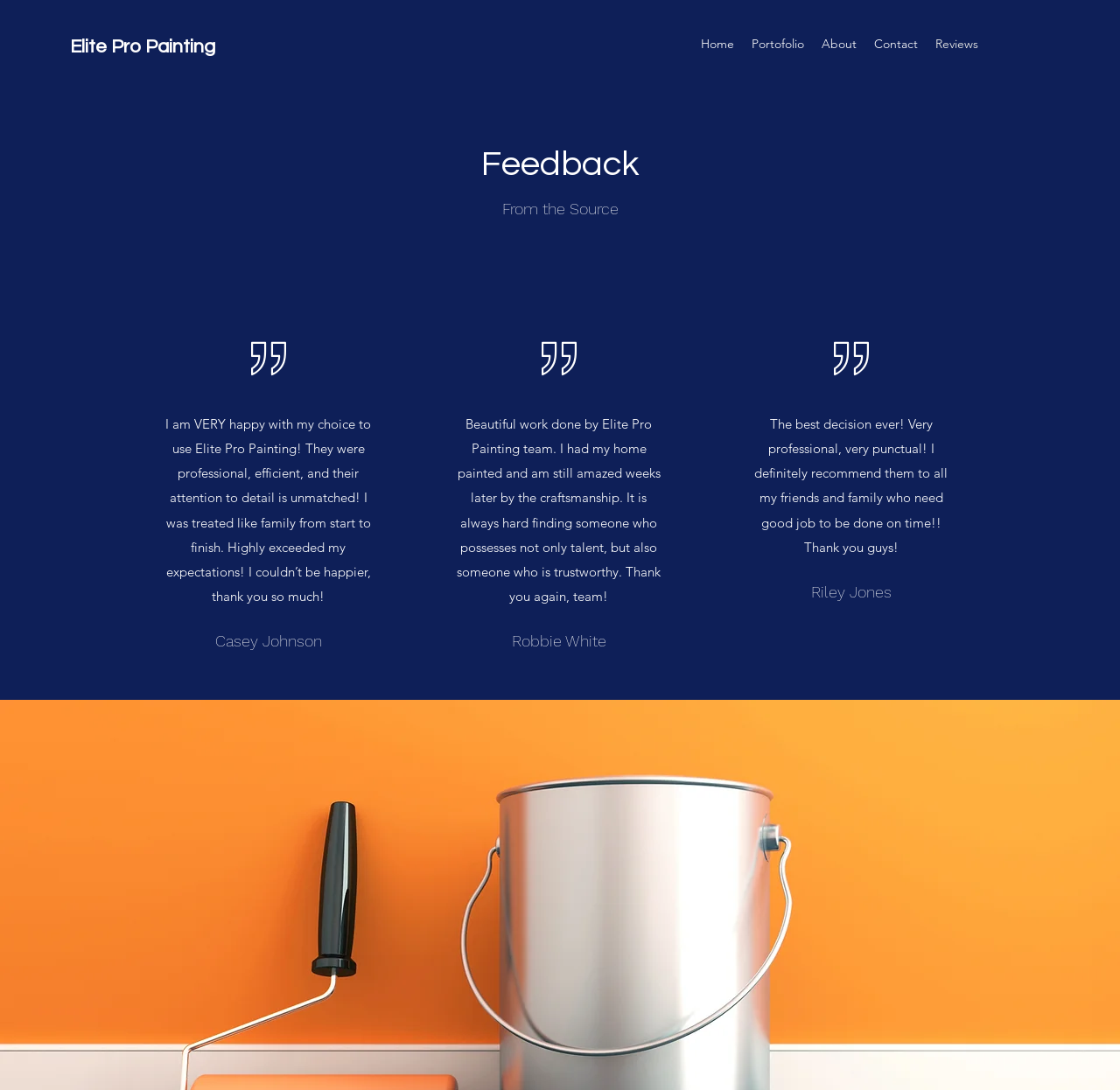Use a single word or phrase to respond to the question:
How many reviews are displayed on this webpage?

3